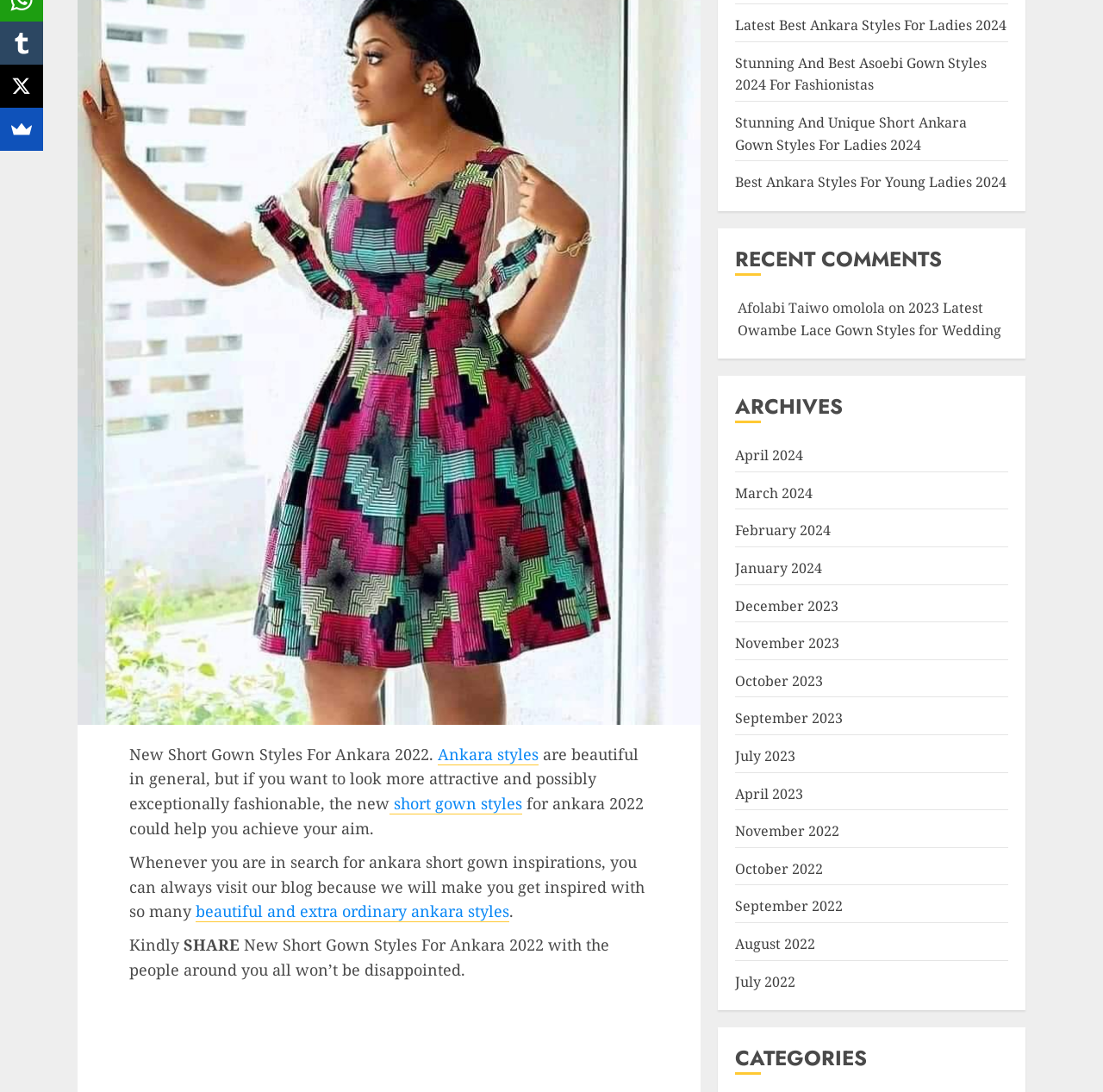Give the bounding box coordinates for the element described as: "parent_node: Shares title="X"".

[0.0, 0.059, 0.039, 0.099]